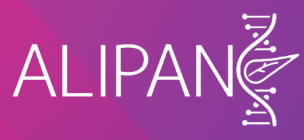What is symbolized by the stylized graphic in the logo?
Please use the visual content to give a single word or phrase answer.

Synthesis of scientific research and innovative approaches